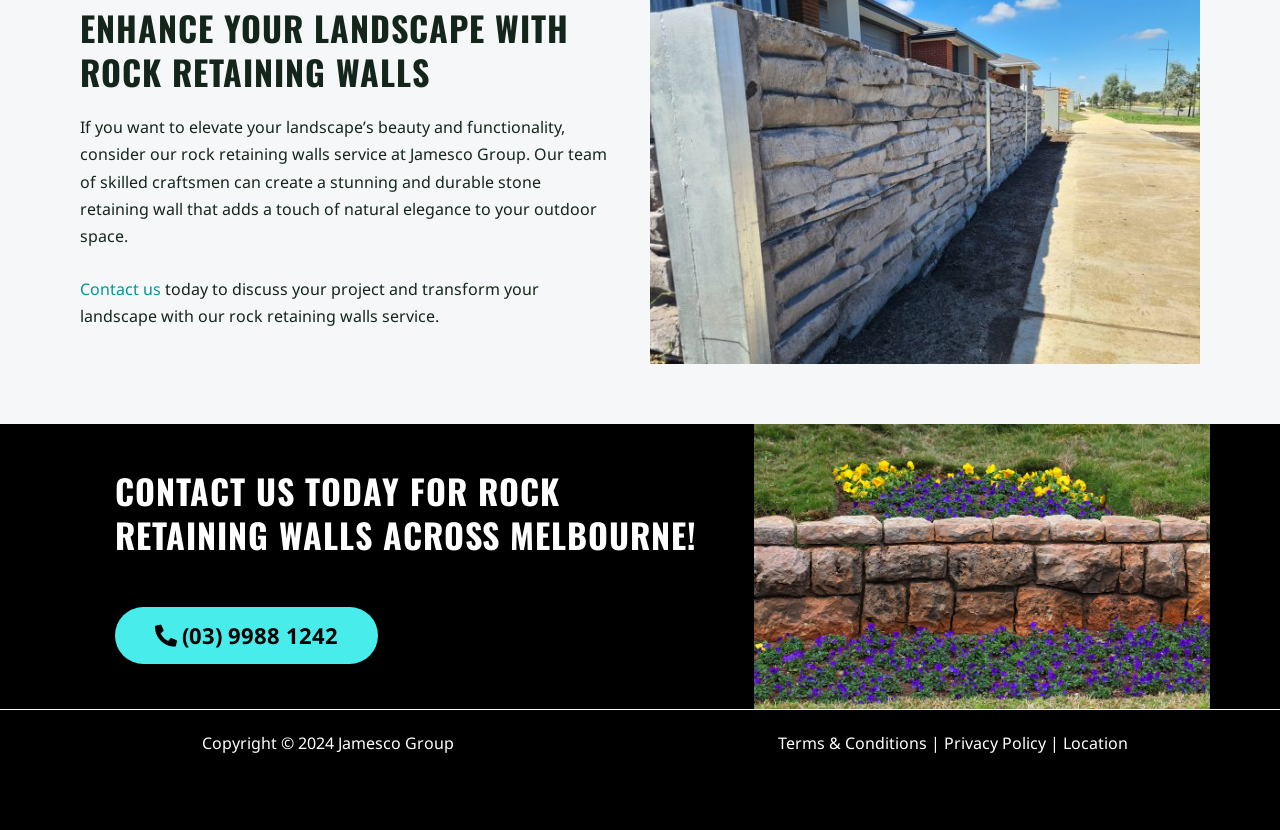Highlight the bounding box of the UI element that corresponds to this description: "Privacy Policy".

[0.737, 0.882, 0.817, 0.909]